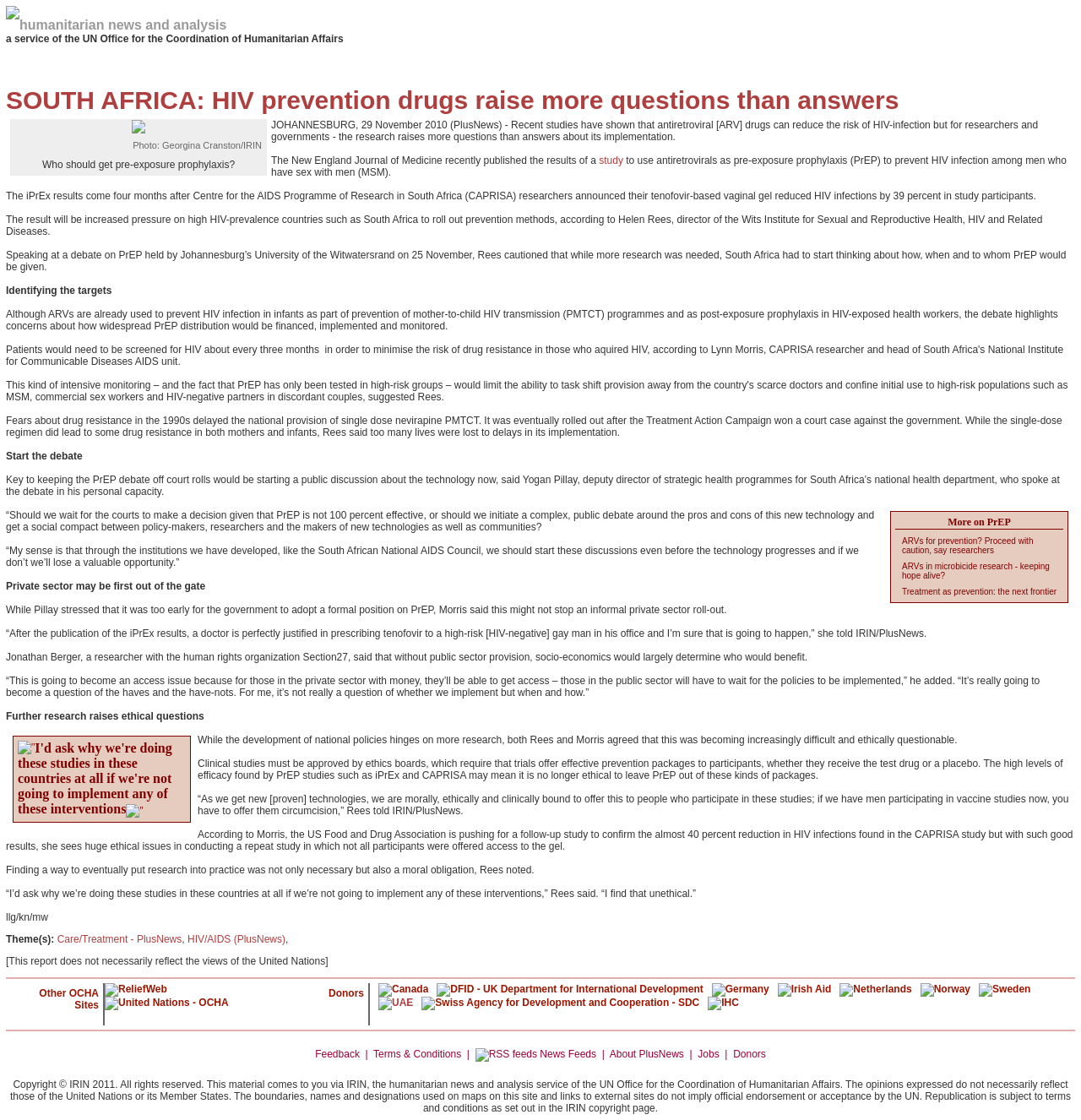Describe all the visual and textual components of the webpage comprehensively.

This webpage is about HIV prevention drugs and their implementation in South Africa. At the top, there is a logo and a tagline "humanitarian news and analysis" followed by a description of the service provided by the UN Office for the Coordination of Humanitarian Affairs. 

The main article is titled "SOUTH AFRICA: HIV prevention drugs raise more questions than answers" and is accompanied by a photo with a caption. The article discusses the results of recent studies on antiretroviral (ARV) drugs as pre-exposure prophylaxis (PrEP) to prevent HIV infection, and the implications of these findings for South Africa. It quotes various experts, including researchers and government officials, on the potential benefits and challenges of implementing PrEP, including concerns about drug resistance, financing, and access.

The article is divided into sections, including "Identifying the targets", "Start the debate", and "Private sector may be first out of the gate", which explore different aspects of the issue. There are also links to related articles and a table with more information on PrEP.

At the bottom of the page, there are links to other OCHA sites, a list of donors, and a section with feedback, terms and conditions, and news feeds. There is also a copyright notice and a disclaimer about the opinions expressed on the site.